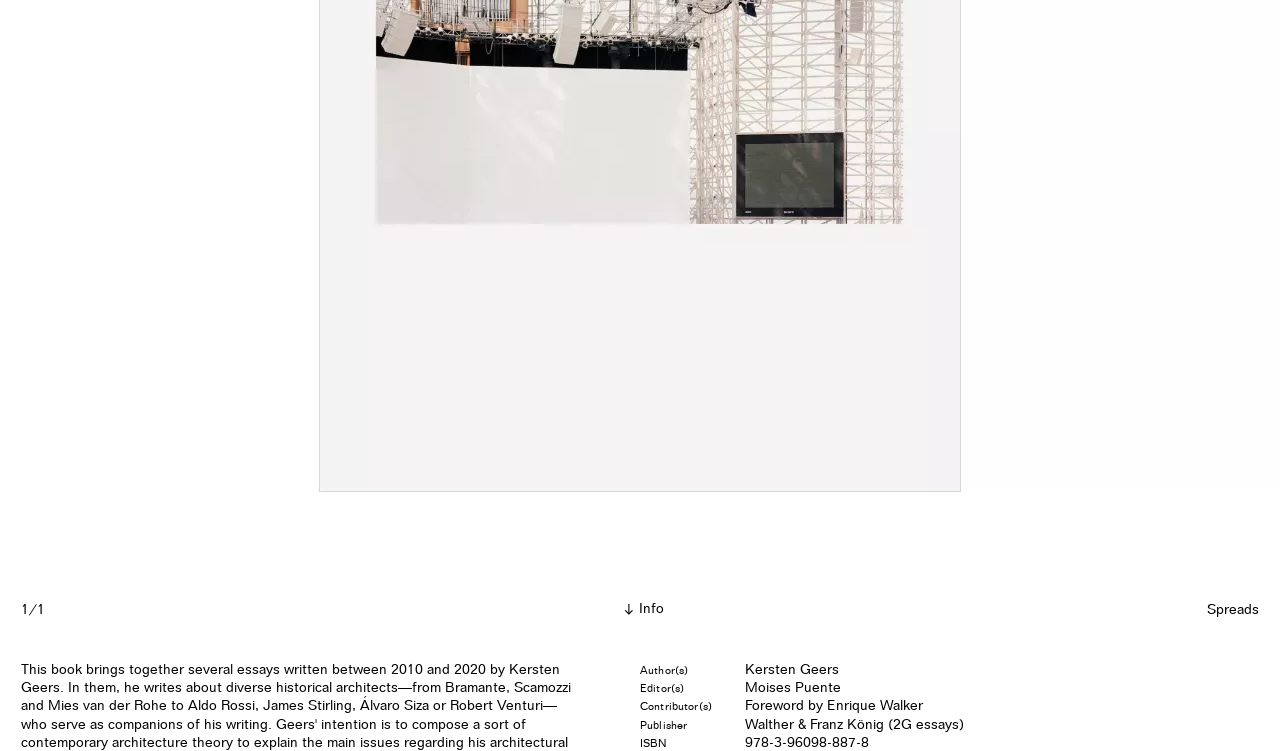Identify the bounding box for the UI element described as: "Spreads". Ensure the coordinates are four float numbers between 0 and 1, formatted as [left, top, right, bottom].

[0.927, 0.772, 1.0, 0.852]